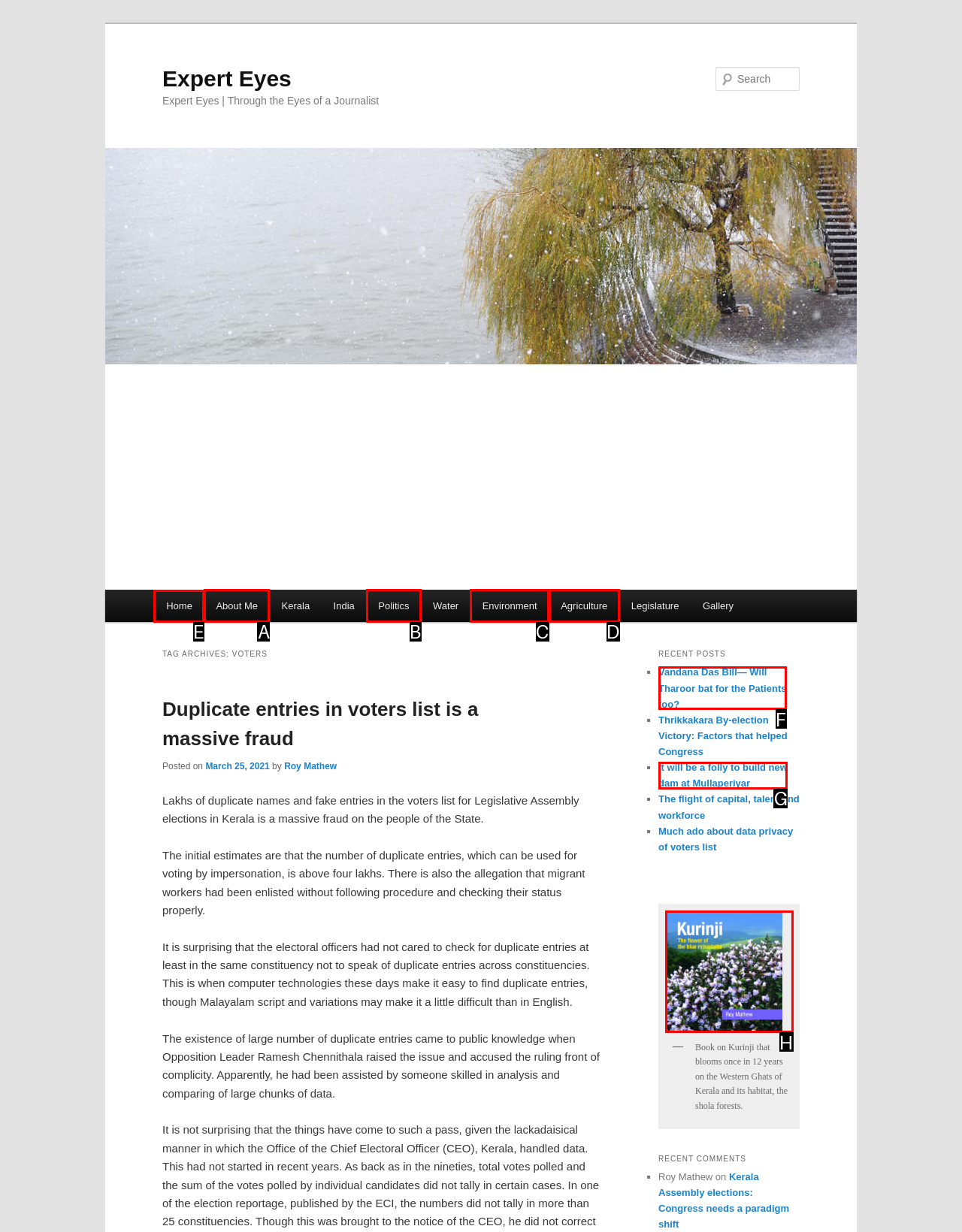Indicate which red-bounded element should be clicked to perform the task: Go to the home page Answer with the letter of the correct option.

E